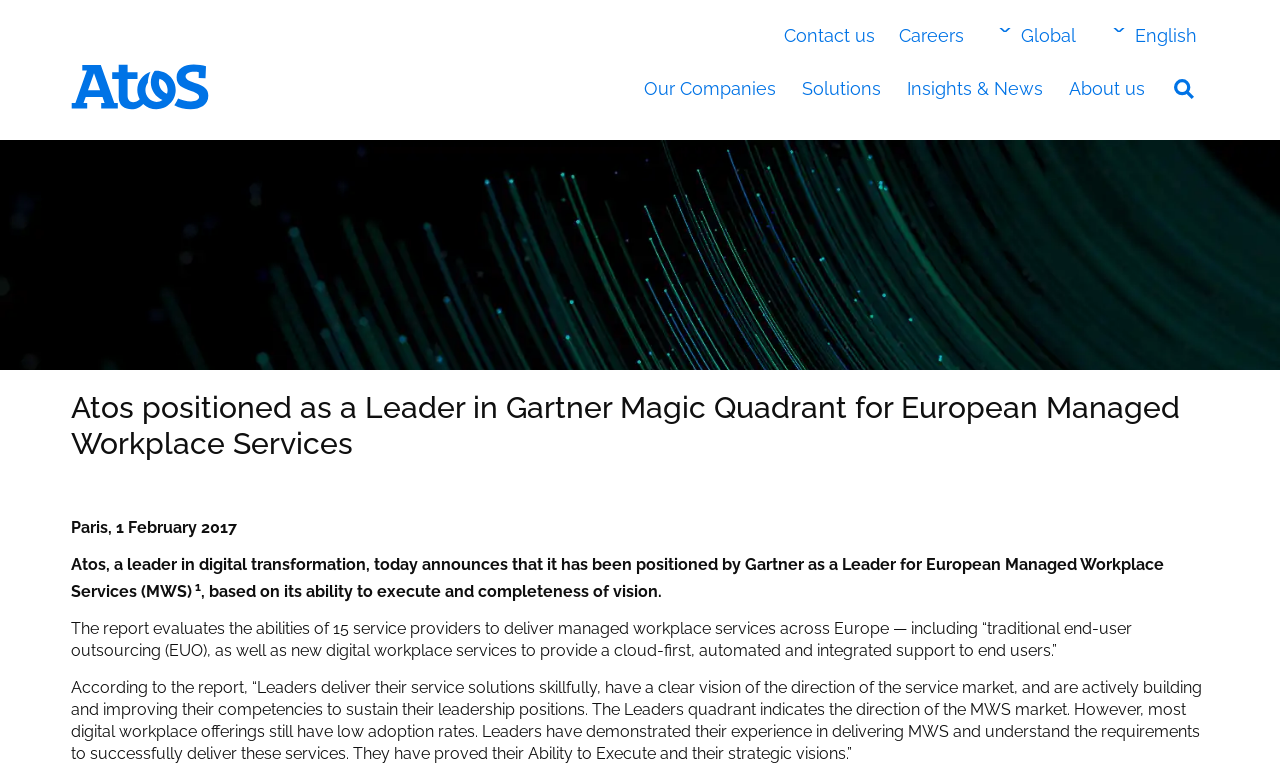What is the date of the announcement?
Provide a detailed answer to the question, using the image to inform your response.

The date of the announcement is mentioned in the text 'Paris, 1 February 2017', which is located above the main content of the webpage.